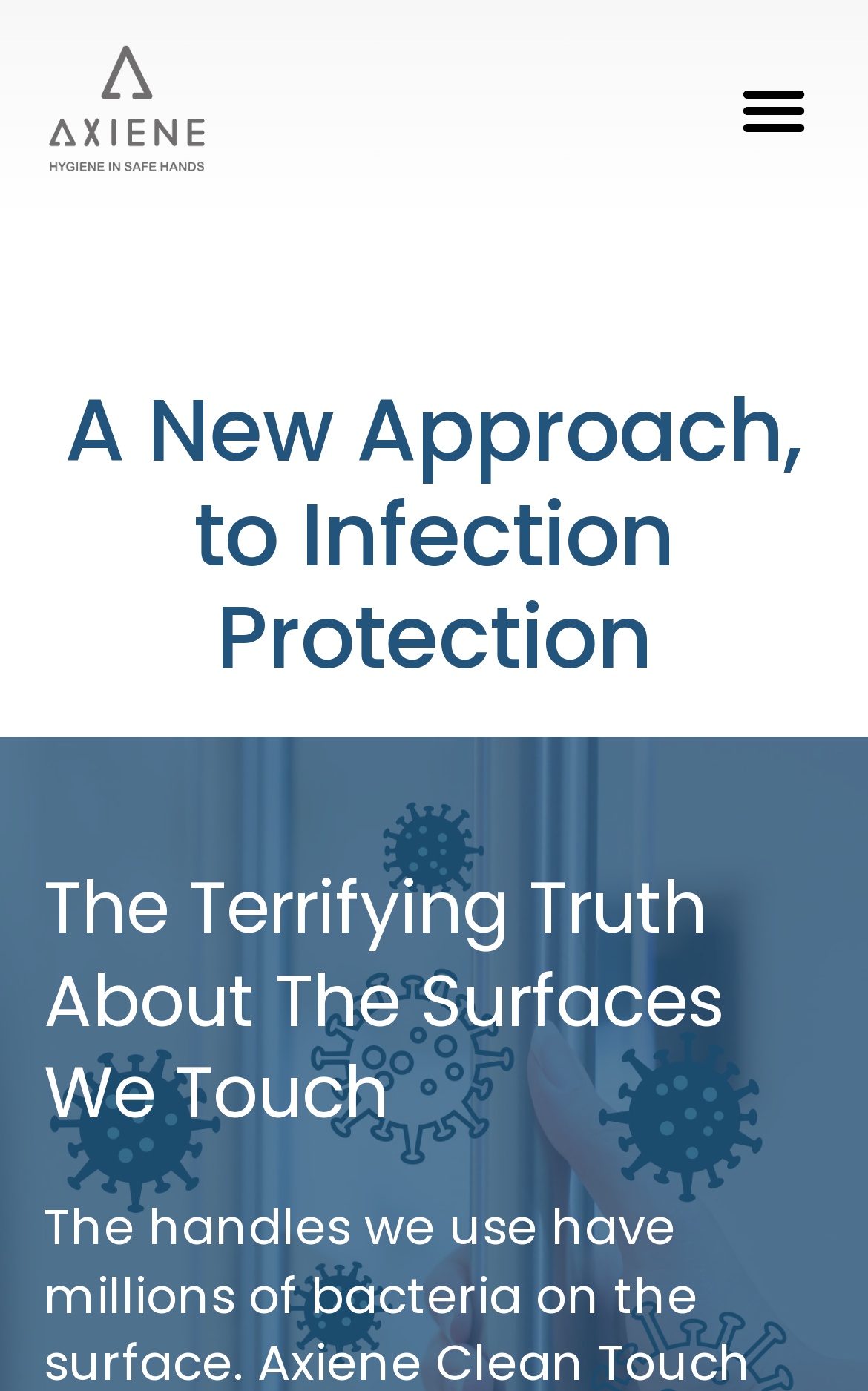Provide the bounding box coordinates in the format (top-left x, top-left y, bottom-right x, bottom-right y). All values are floating point numbers between 0 and 1. Determine the bounding box coordinate of the UI element described as: alt="Axiene Logo"

[0.051, 0.032, 0.5, 0.129]